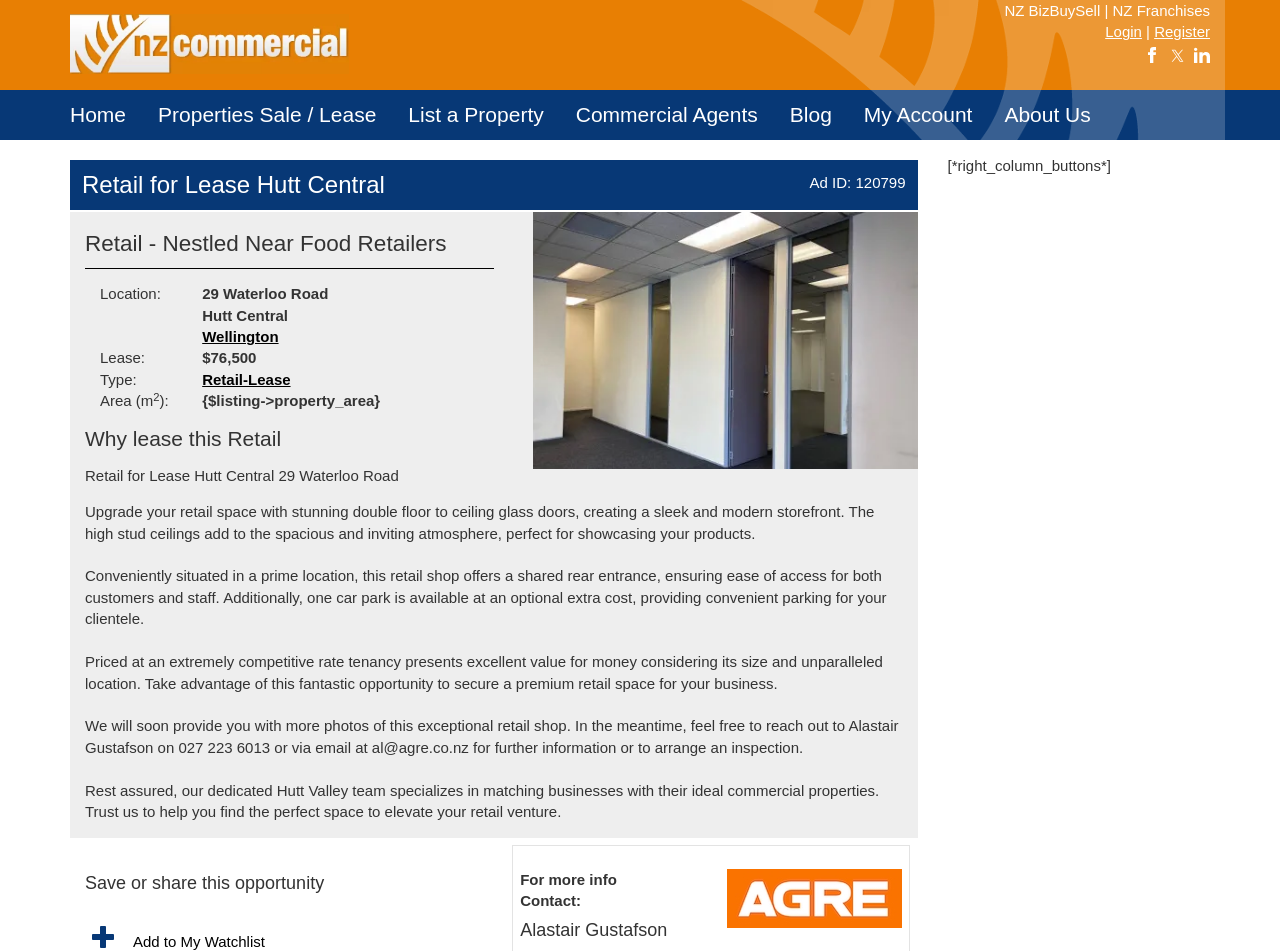Refer to the element description List a Property and identify the corresponding bounding box in the screenshot. Format the coordinates as (top-left x, top-left y, bottom-right x, bottom-right y) with values in the range of 0 to 1.

[0.307, 0.095, 0.437, 0.147]